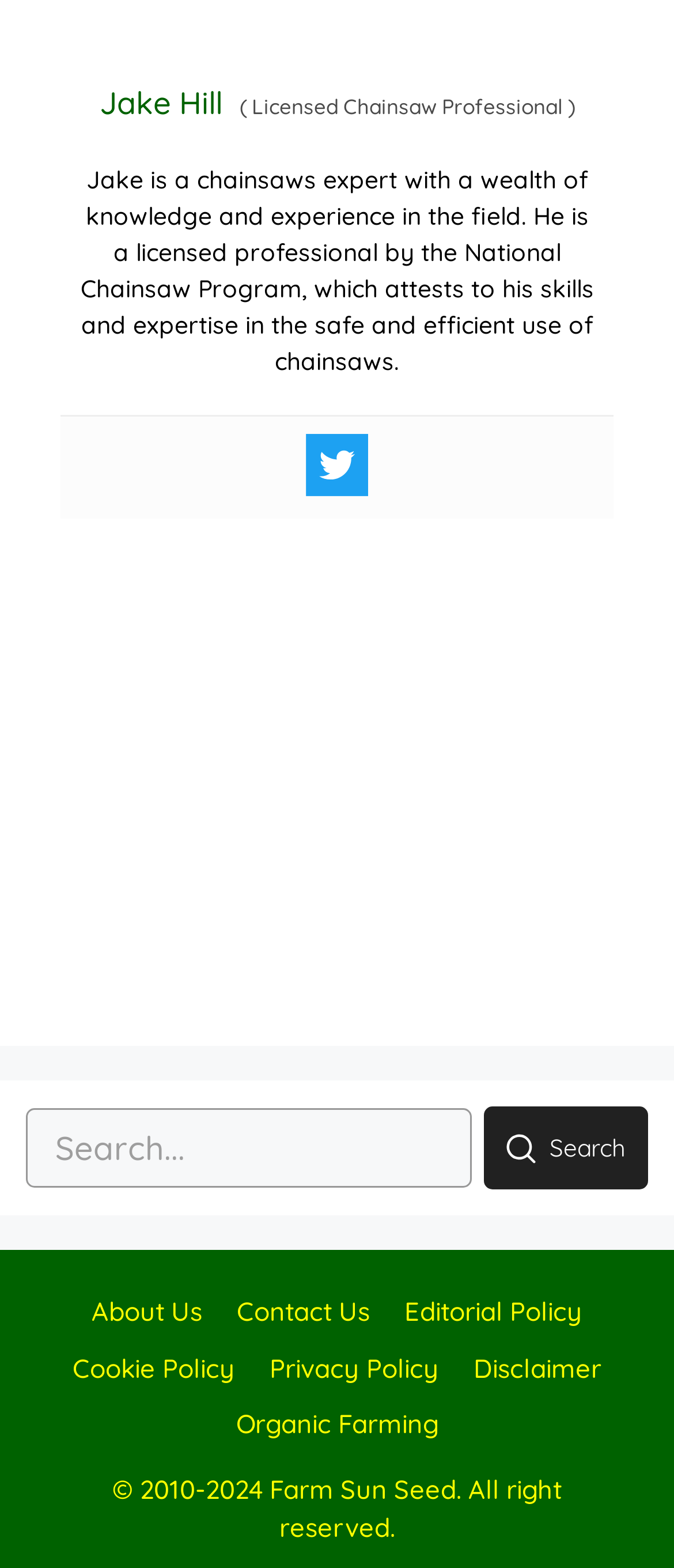Could you indicate the bounding box coordinates of the region to click in order to complete this instruction: "Visit the About Us page".

[0.136, 0.826, 0.3, 0.847]